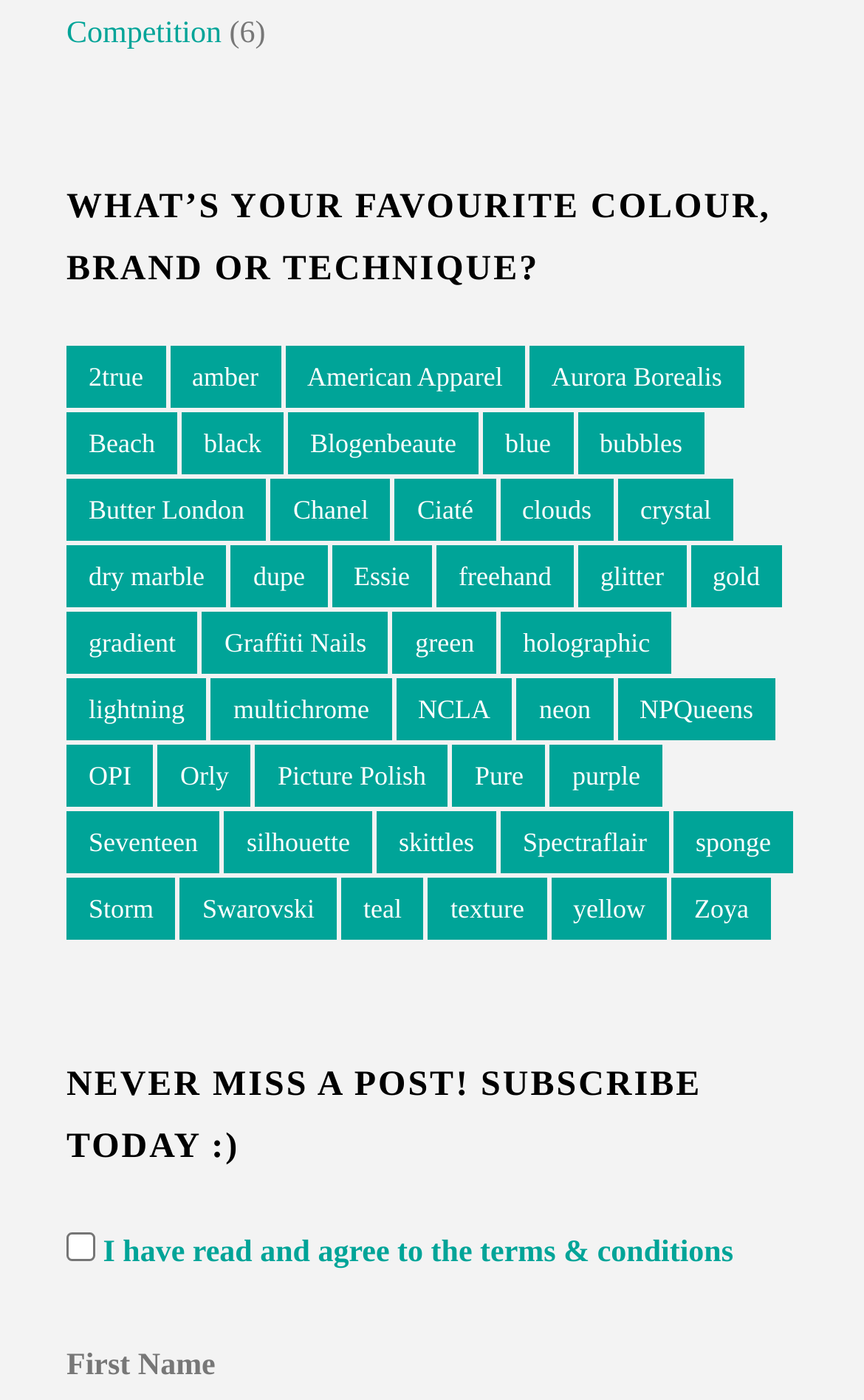Please give the bounding box coordinates of the area that should be clicked to fulfill the following instruction: "Check the terms and conditions checkbox". The coordinates should be in the format of four float numbers from 0 to 1, i.e., [left, top, right, bottom].

[0.077, 0.88, 0.11, 0.9]